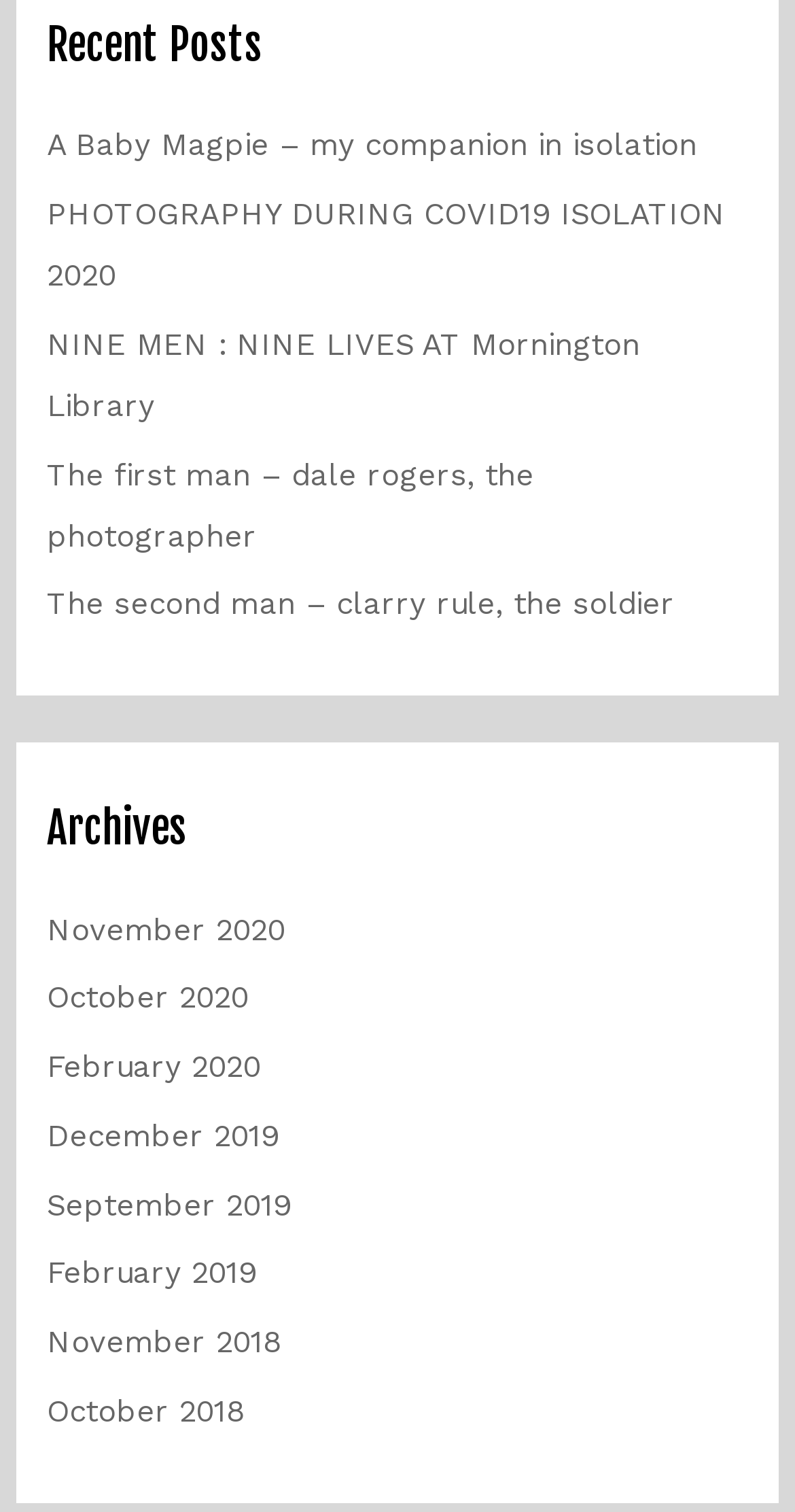Respond to the question below with a single word or phrase:
What is the last archive link?

October 2018